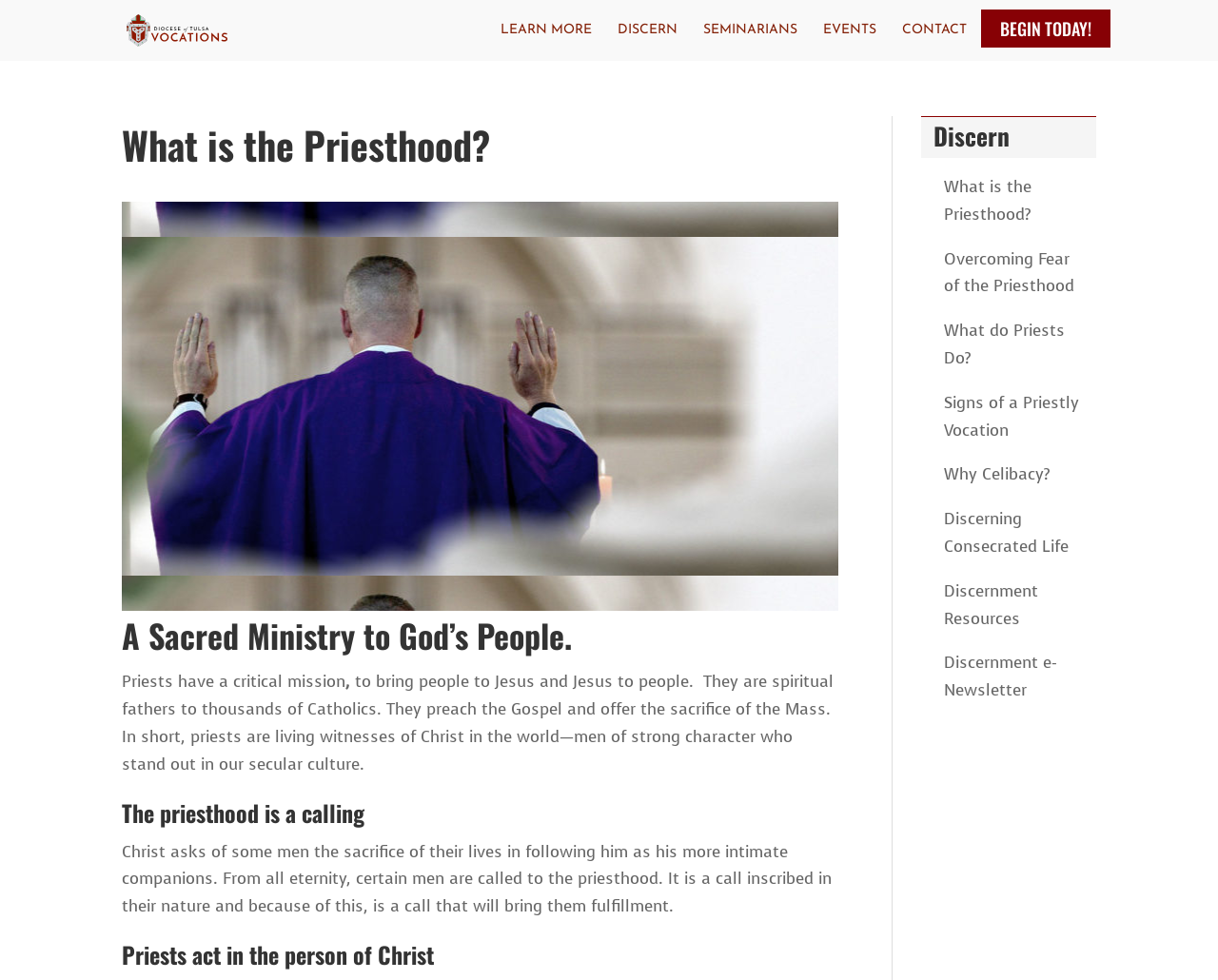Find the bounding box coordinates for the UI element whose description is: "Events". The coordinates should be four float numbers between 0 and 1, in the format [left, top, right, bottom].

[0.676, 0.024, 0.72, 0.062]